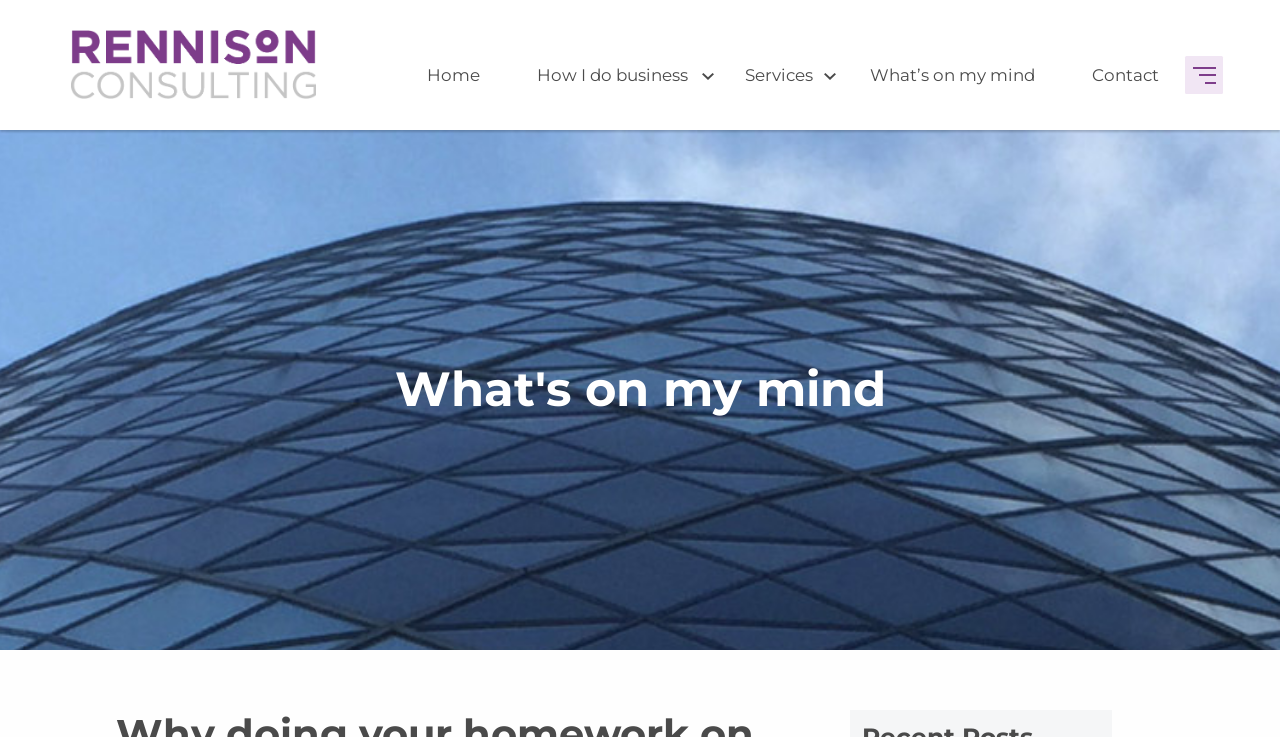What is the position of the 'Contact' link?
Please provide a detailed answer to the question.

The 'Contact' link can be found at the top of the webpage, and it is the rightmost link among the navigation links.